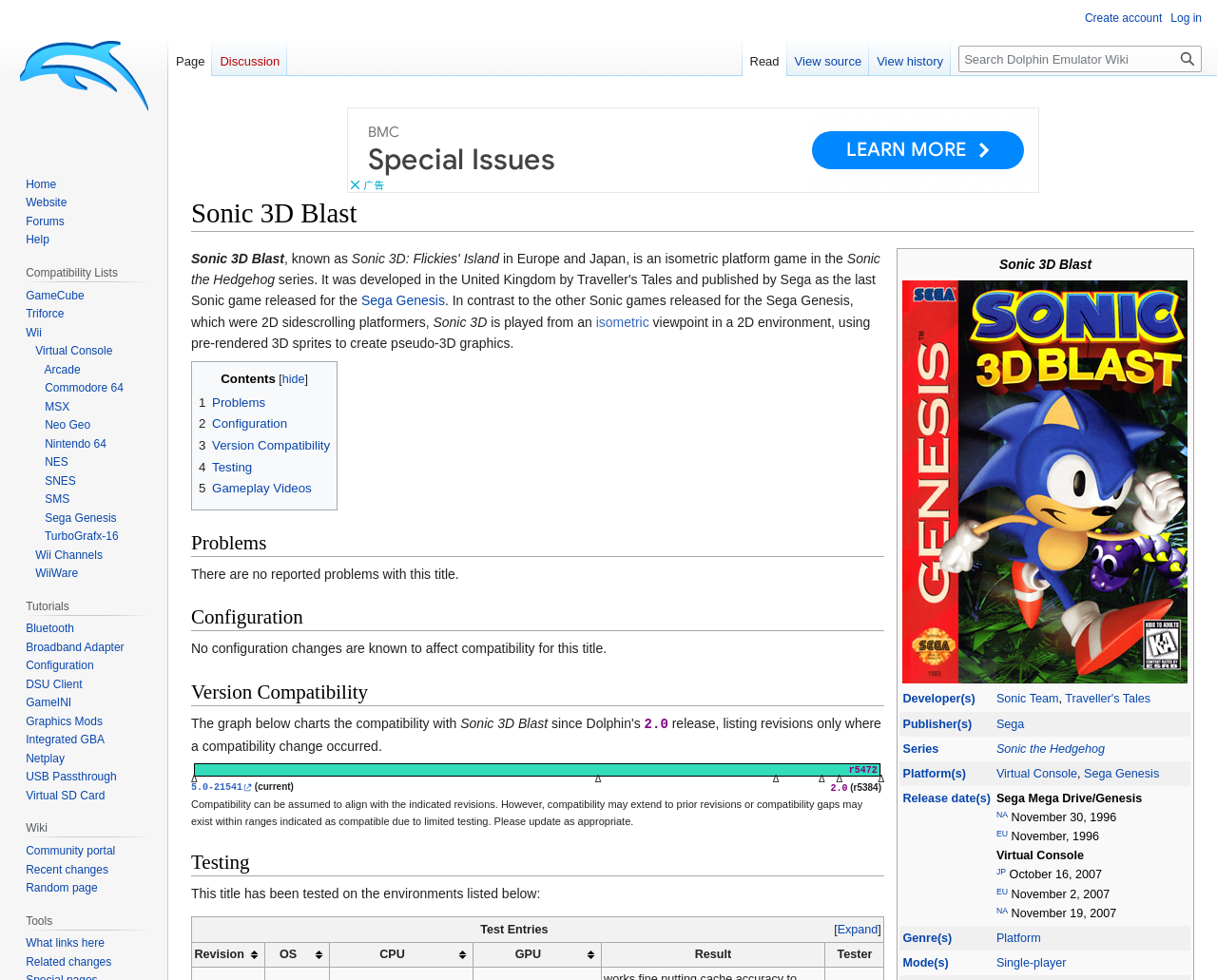What is the developer of Sonic 3D Blast?
Examine the screenshot and reply with a single word or phrase.

Sonic Team, Traveller's Tales